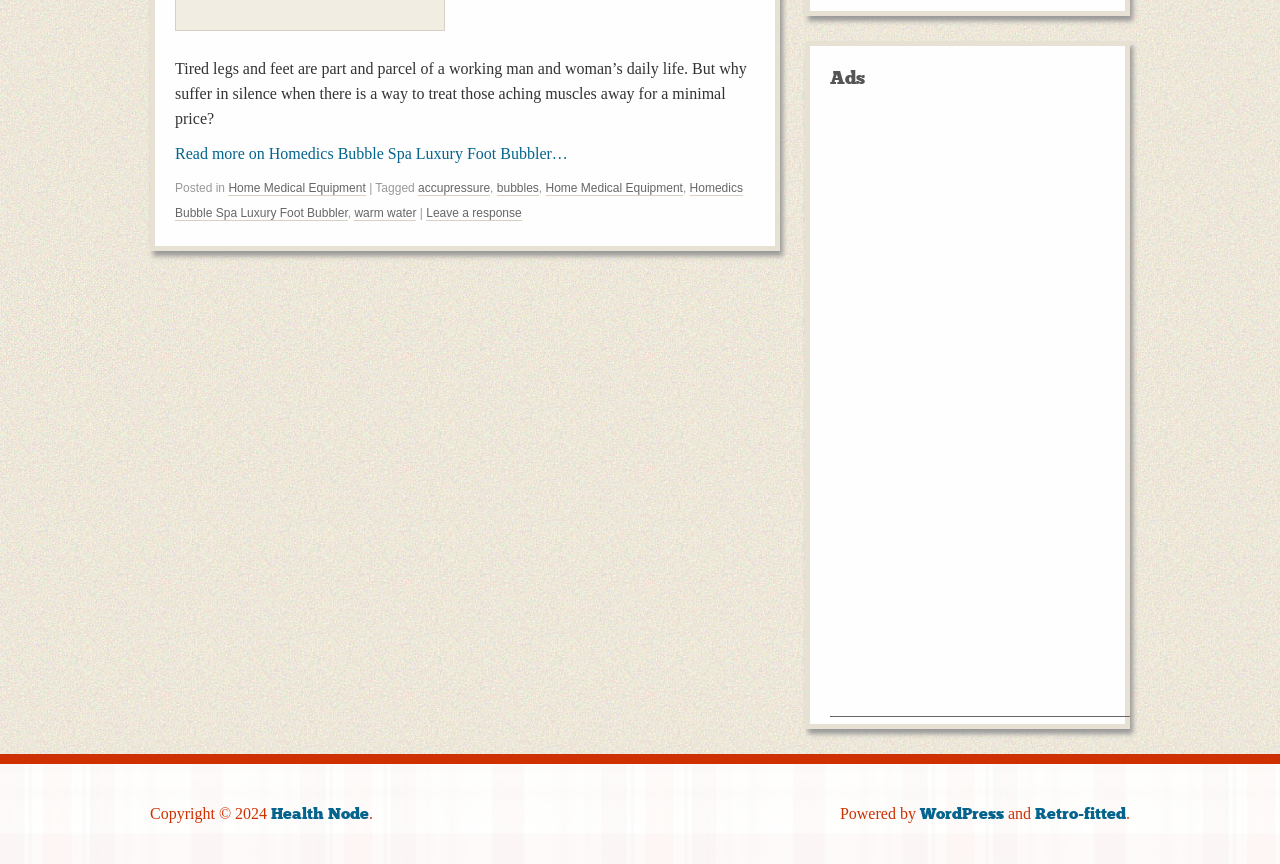Calculate the bounding box coordinates for the UI element based on the following description: "warm water". Ensure the coordinates are four float numbers between 0 and 1, i.e., [left, top, right, bottom].

[0.277, 0.238, 0.325, 0.256]